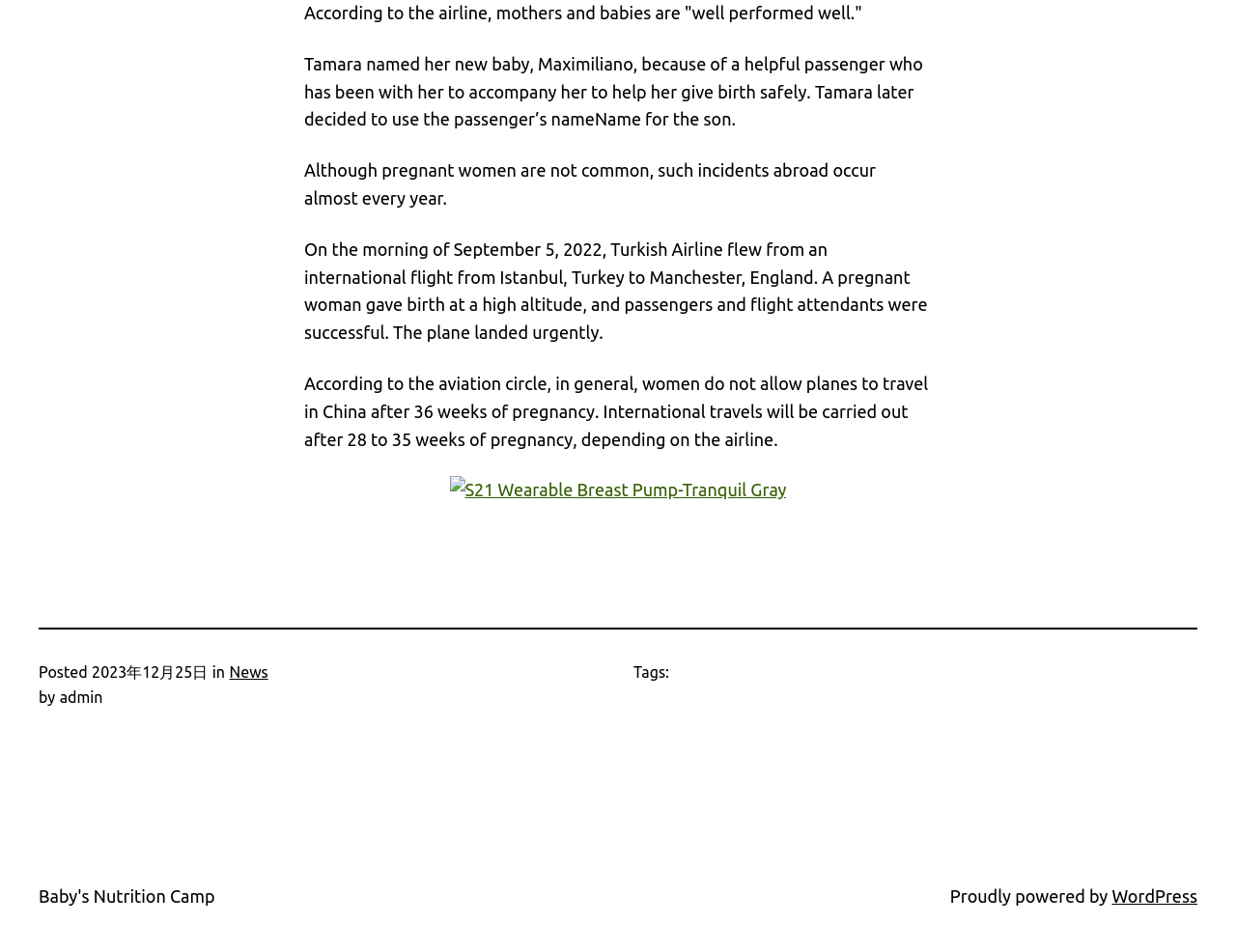What is the name of the baby born on the Turkish Airline flight? Examine the screenshot and reply using just one word or a brief phrase.

Maximiliano